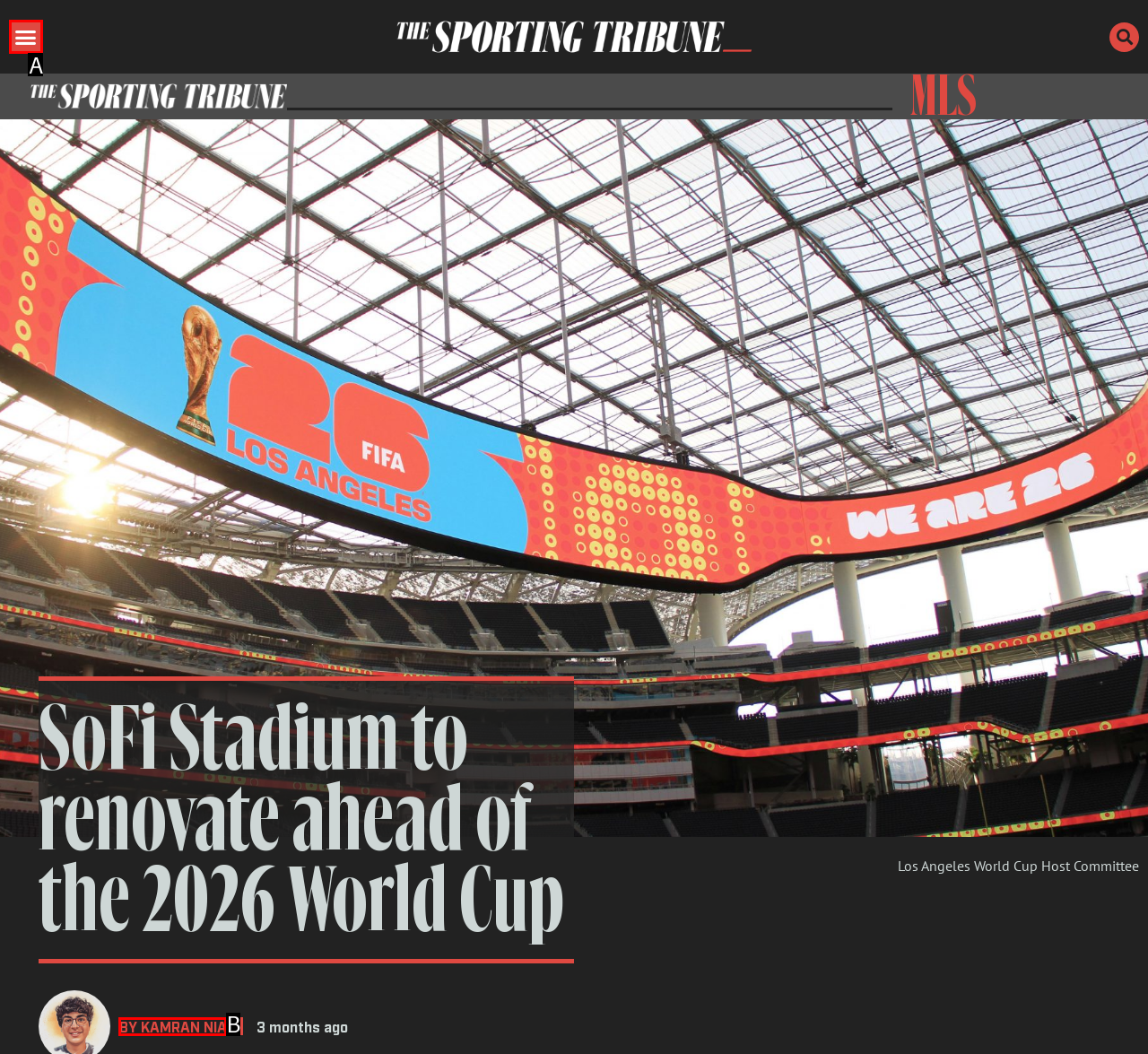Determine the option that aligns with this description: 0
Reply with the option's letter directly.

None